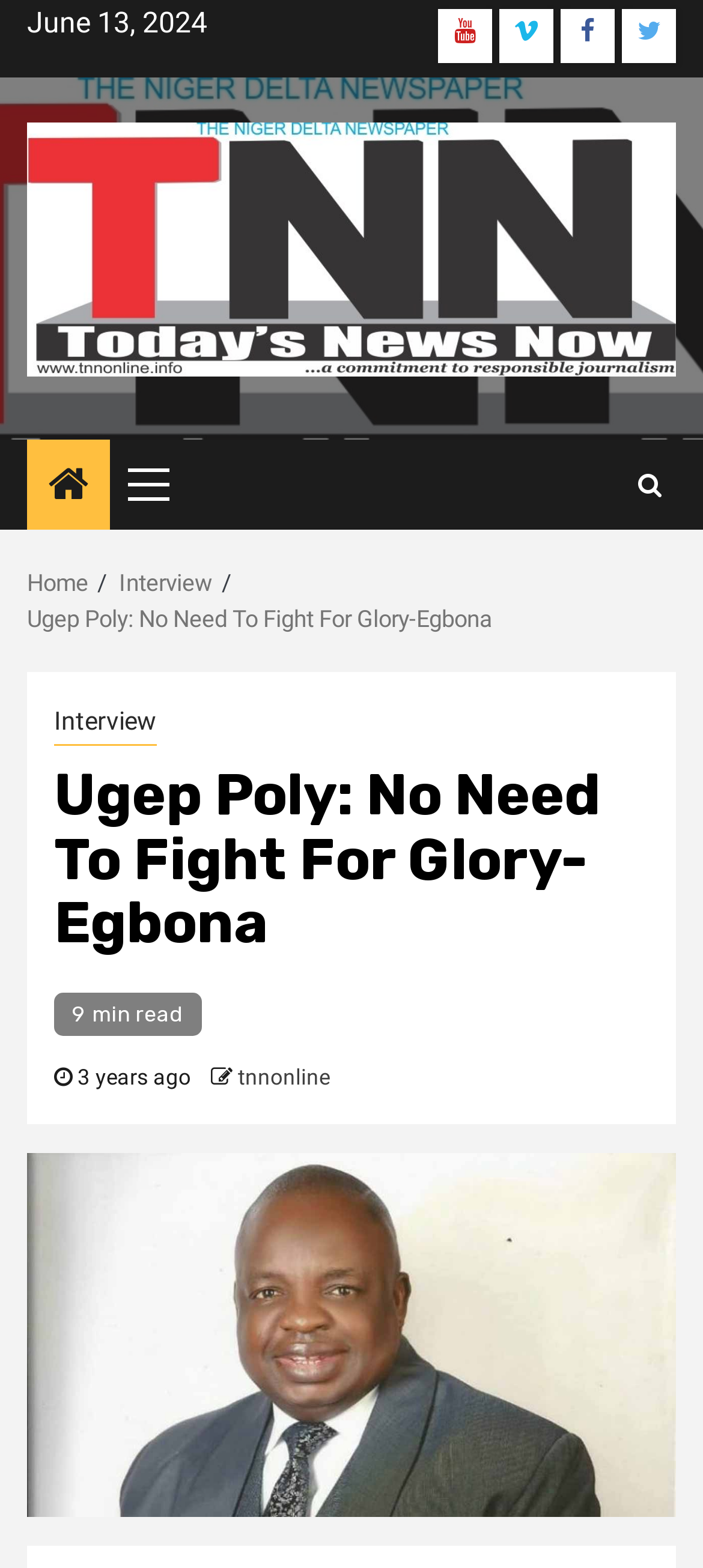Determine the main heading of the webpage and generate its text.

Ugep Poly: No Need To Fight For Glory-Egbona